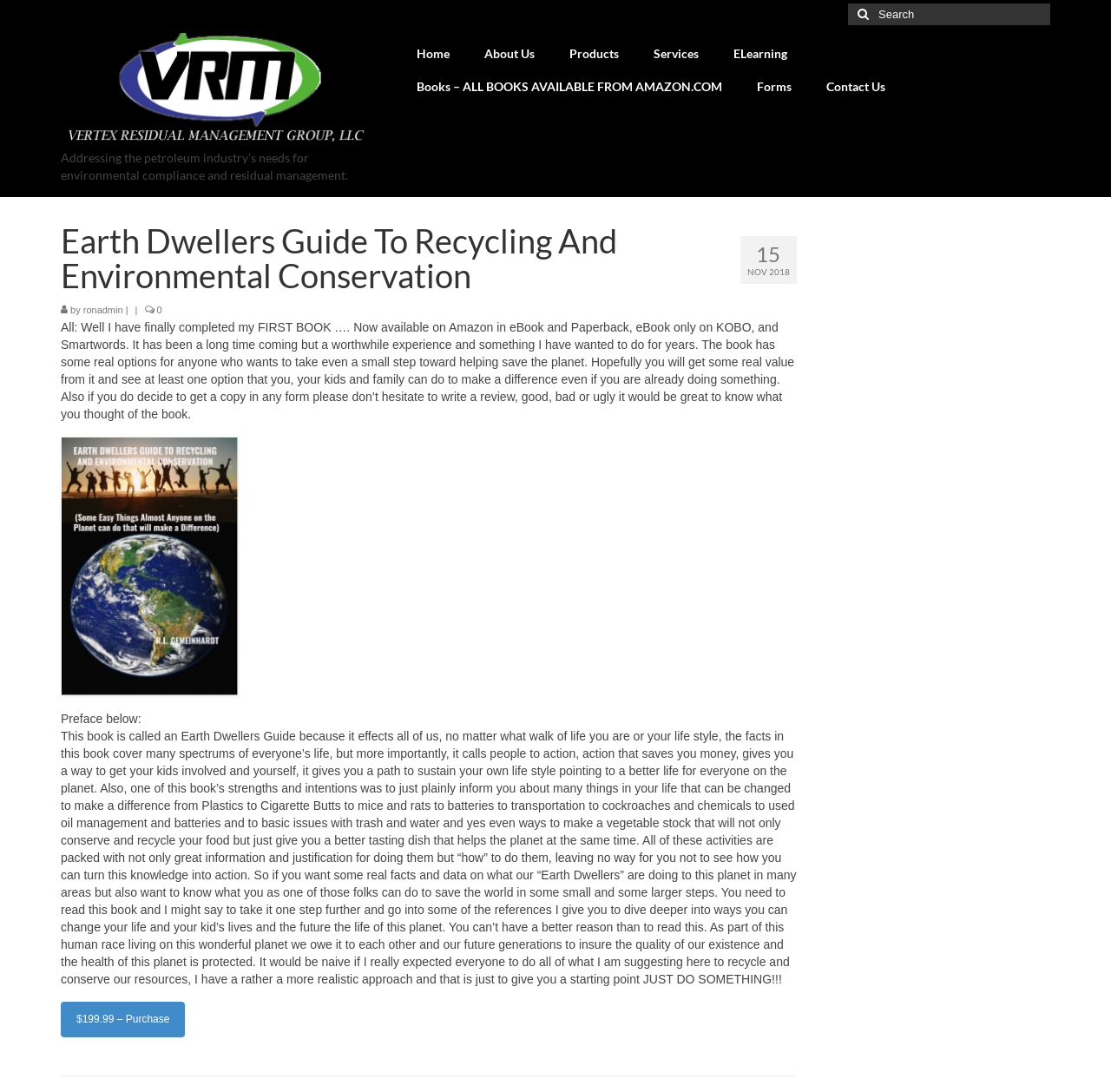Please predict the bounding box coordinates of the element's region where a click is necessary to complete the following instruction: "Contact Us". The coordinates should be represented by four float numbers between 0 and 1, i.e., [left, top, right, bottom].

[0.728, 0.064, 0.812, 0.095]